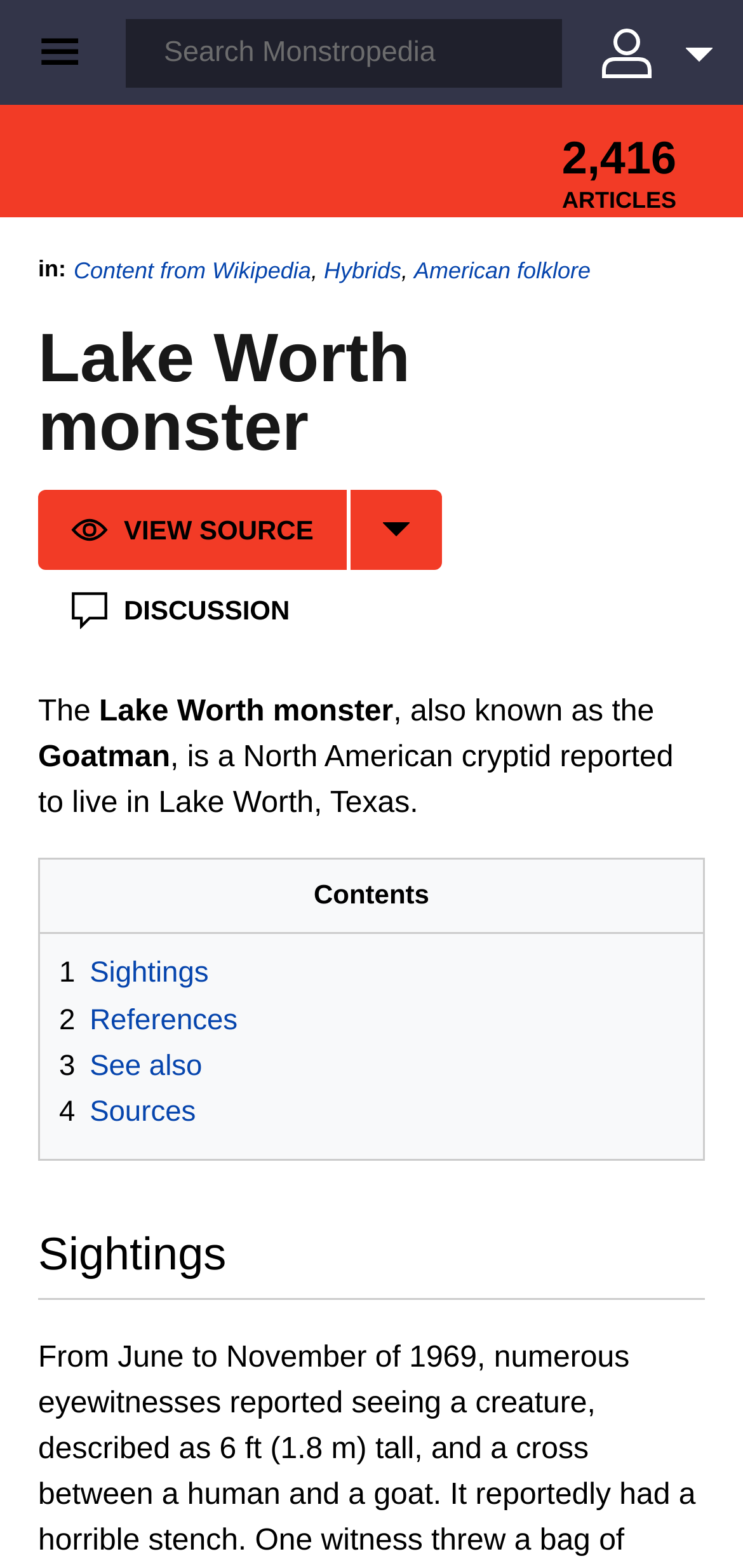Can you pinpoint the bounding box coordinates for the clickable element required for this instruction: "Go to discussion page"? The coordinates should be four float numbers between 0 and 1, i.e., [left, top, right, bottom].

[0.051, 0.363, 0.446, 0.415]